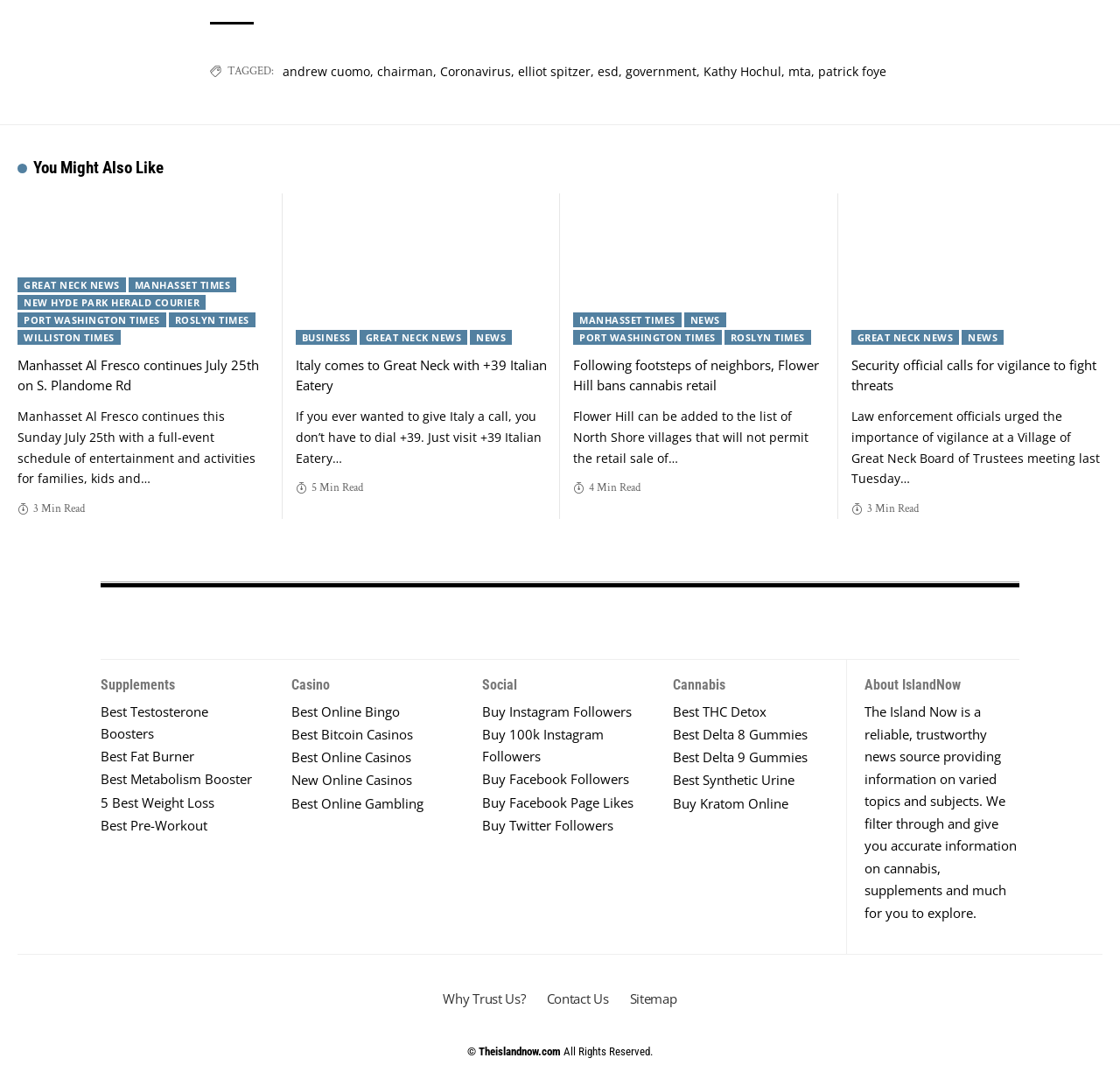What is the name of the police officer mentioned in the news article 'Security official calls for vigilance to fight threats'?
Refer to the image and give a detailed answer to the query.

I read the content of the news article 'Security official calls for vigilance to fight threats' and found that the name of the police officer mentioned is Sgt. Robert Connolly, who is the commanding officer of the Nassau County Police Department’s Homeland Security Unit.